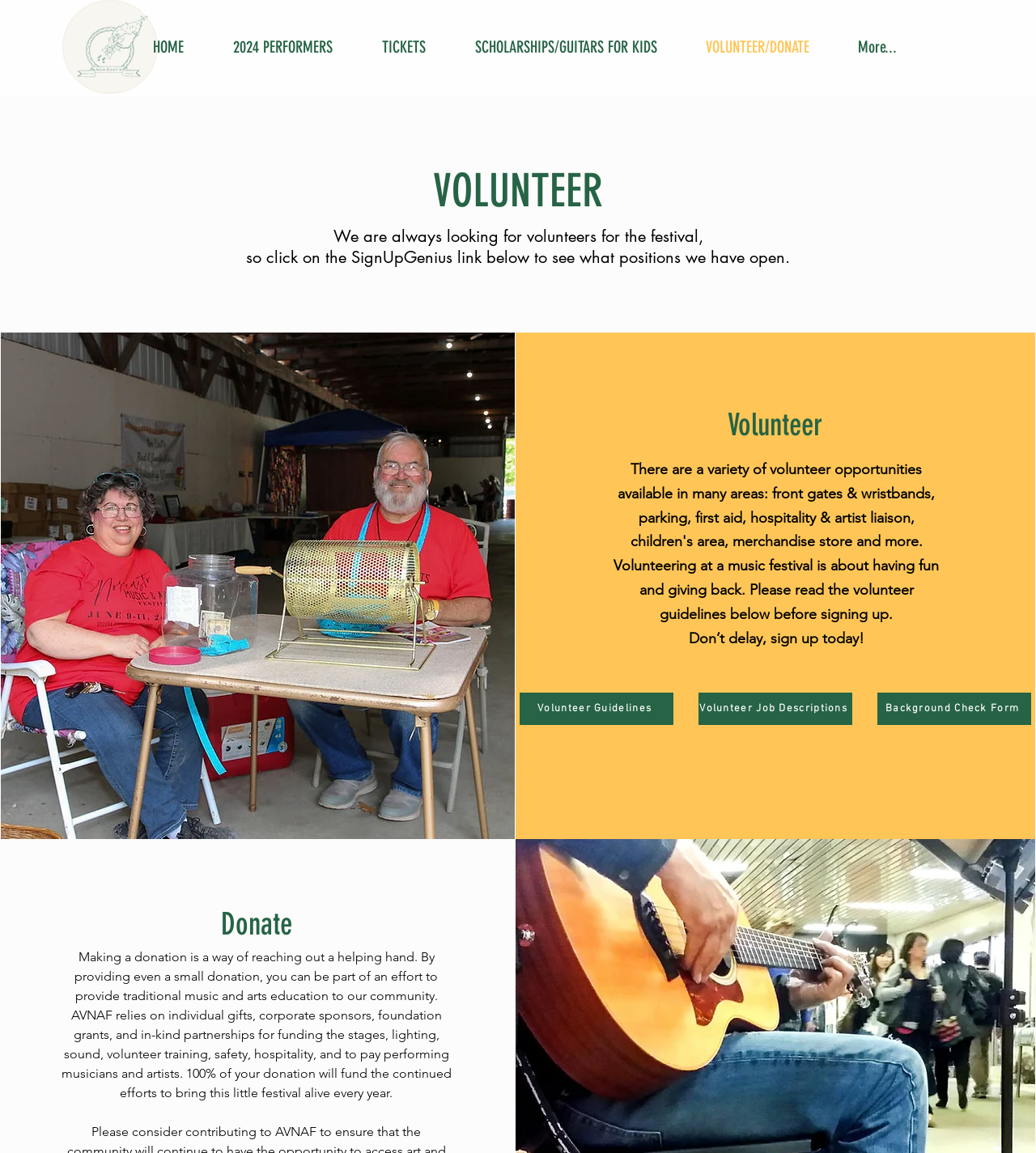What is the main purpose of this webpage?
From the image, provide a succinct answer in one word or a short phrase.

Volunteering and donation